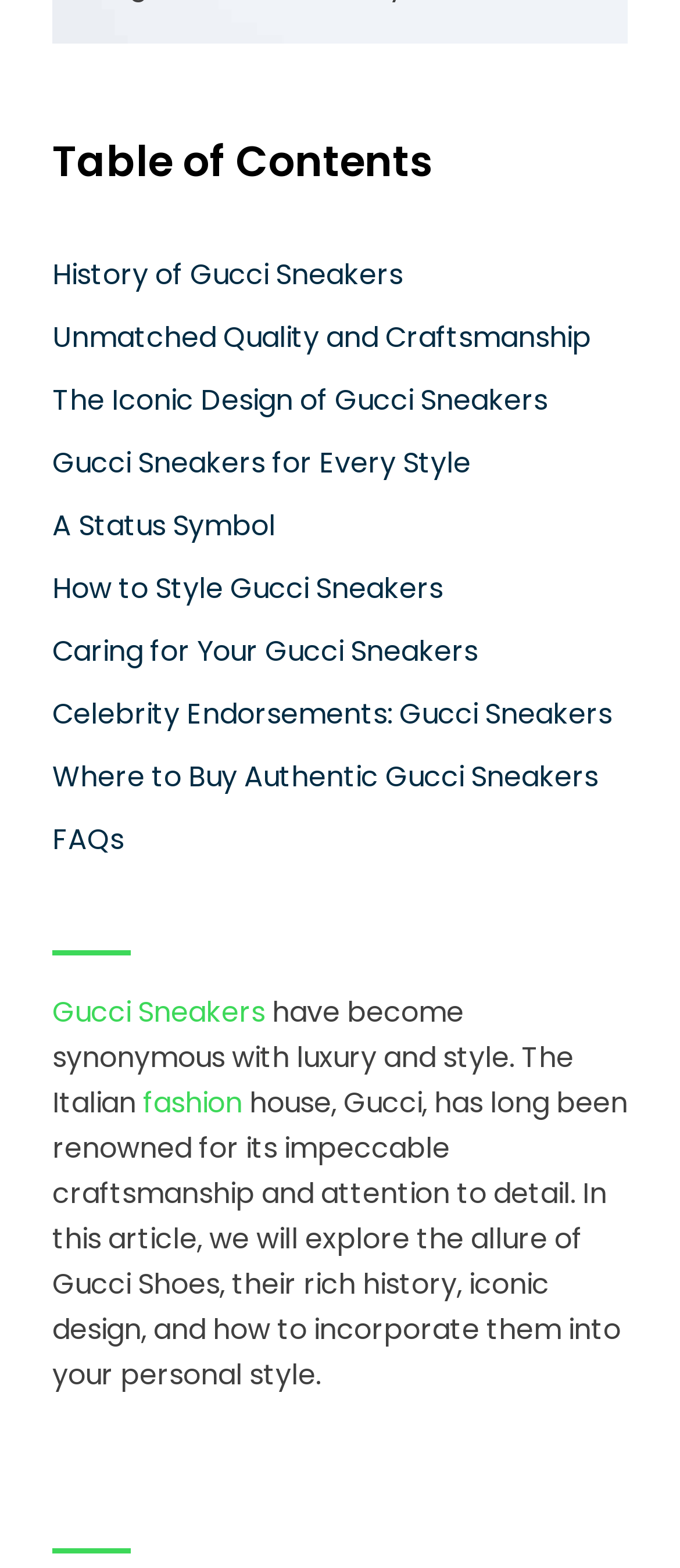How many links are in the table of contents?
Please provide a single word or phrase as your answer based on the image.

9